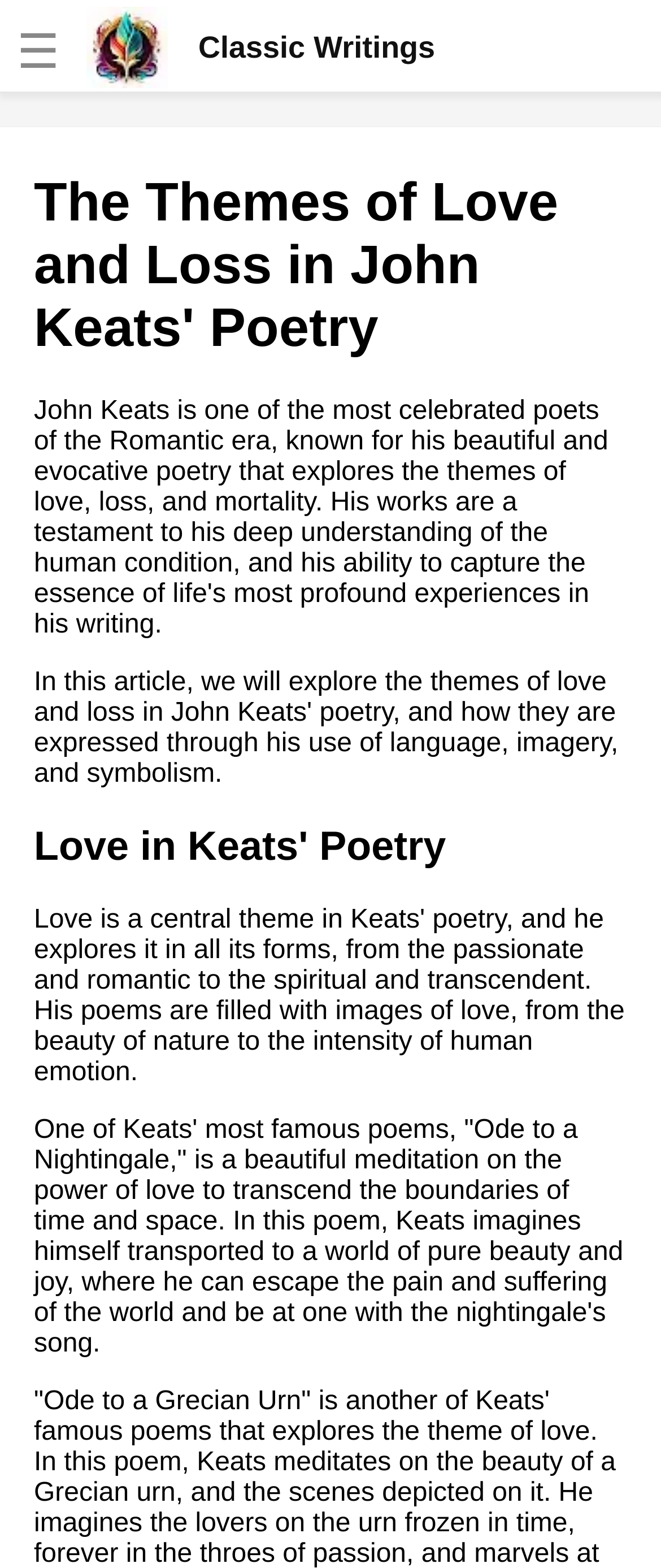Offer an in-depth caption of the entire webpage.

The webpage is about the themes of love and loss in John Keats' poetry. At the top left corner, there is a checkbox with a logo and the text "Classic Writings" next to it. To the right of the checkbox, there is a larger logo image. Below the logo, there are several links to other literary-related articles, including "The Significance of Imagery in William Wordsworth's I Wandered Lonely as a Cloud", "Classic Novels That Everyone Should Read", and "Must-Read Shakespeare Plays for High School Students", among others. These links are arranged vertically, taking up most of the left side of the page.

On the right side of the page, there is a main content section. At the top, there is a heading that reads "The Themes of Love and Loss in John Keats' Poetry". Below this heading, there is a subheading "Love in Keats' Poetry". Further down, there is a block of text that discusses Keats' poem "Ode to a Nightingale", analyzing its themes of love and transcendence.